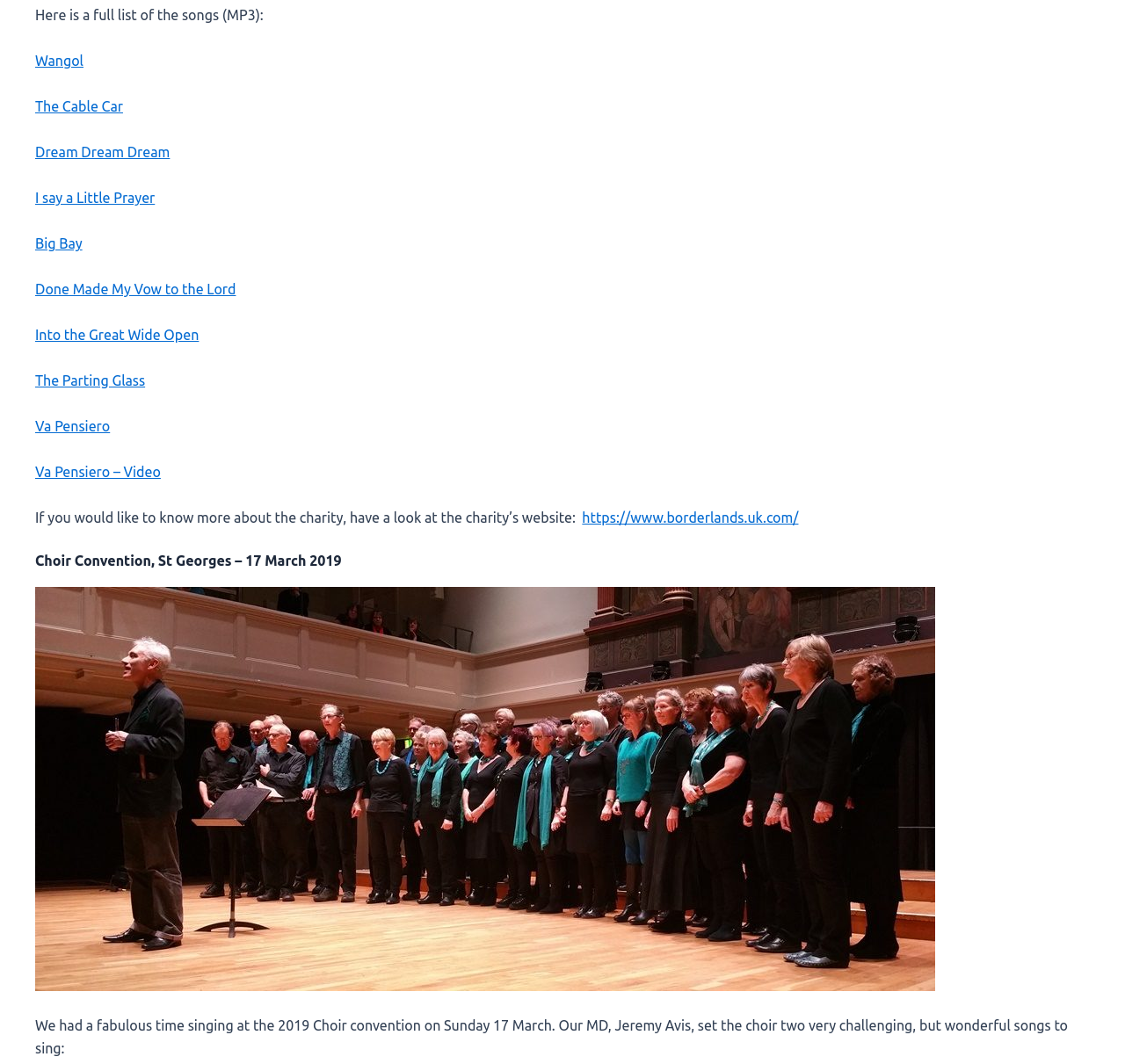Predict the bounding box of the UI element that fits this description: "Va Pensiero".

[0.031, 0.393, 0.098, 0.408]